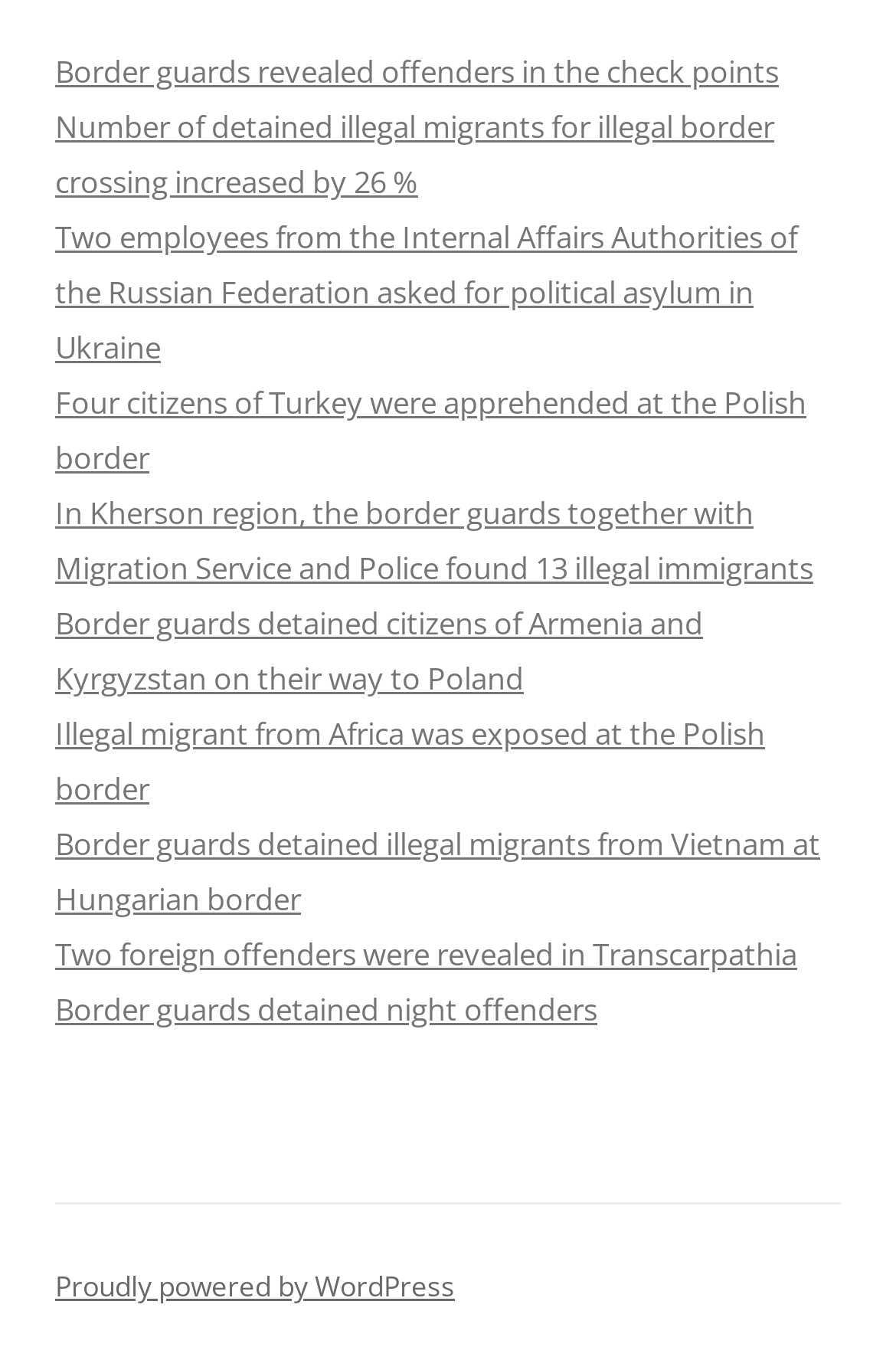Determine the bounding box coordinates of the UI element that matches the following description: "Border guards detained night offenders". The coordinates should be four float numbers between 0 and 1 in the format [left, top, right, bottom].

[0.062, 0.722, 0.667, 0.752]